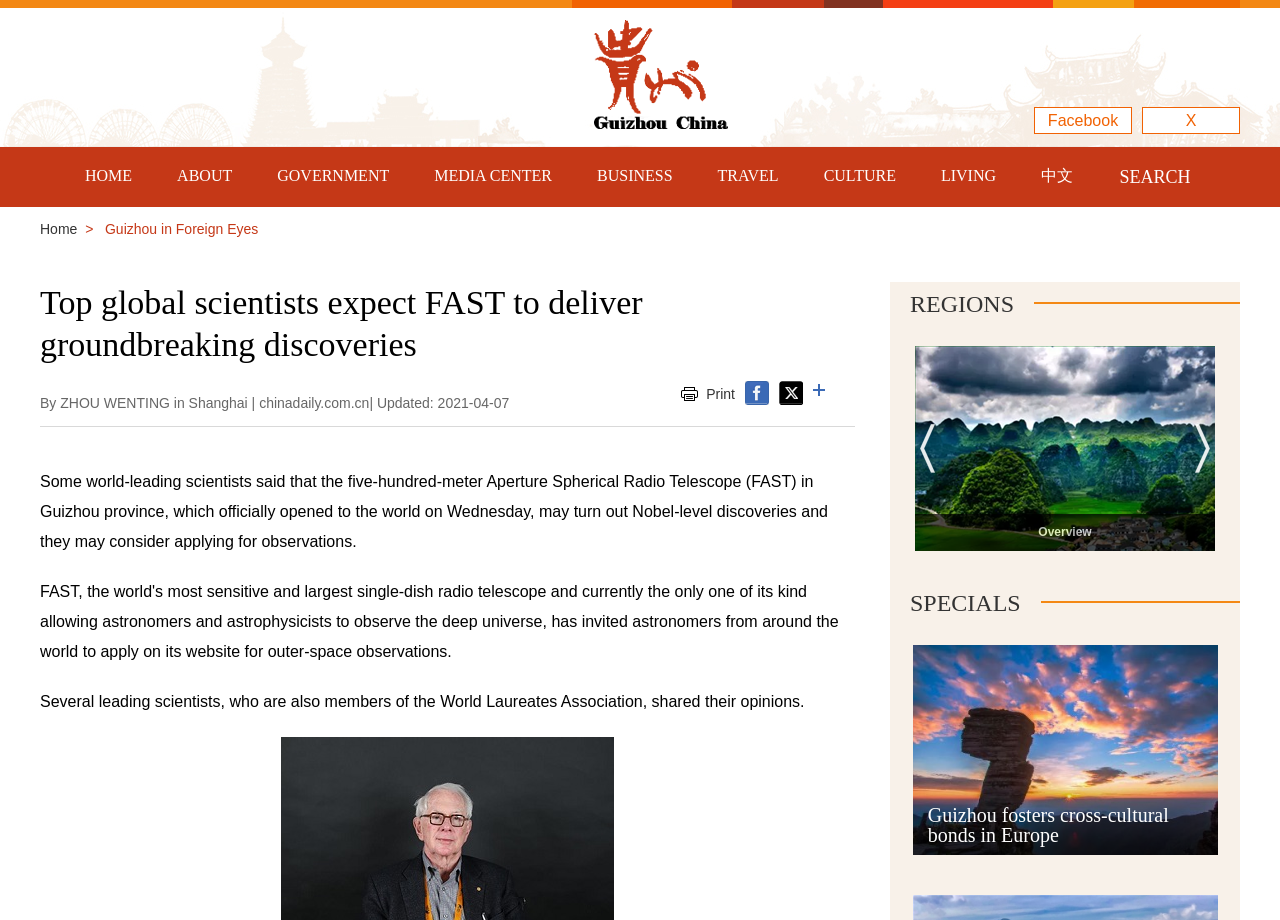Extract the bounding box coordinates for the UI element described as: "ABOUT".

[0.138, 0.18, 0.181, 0.202]